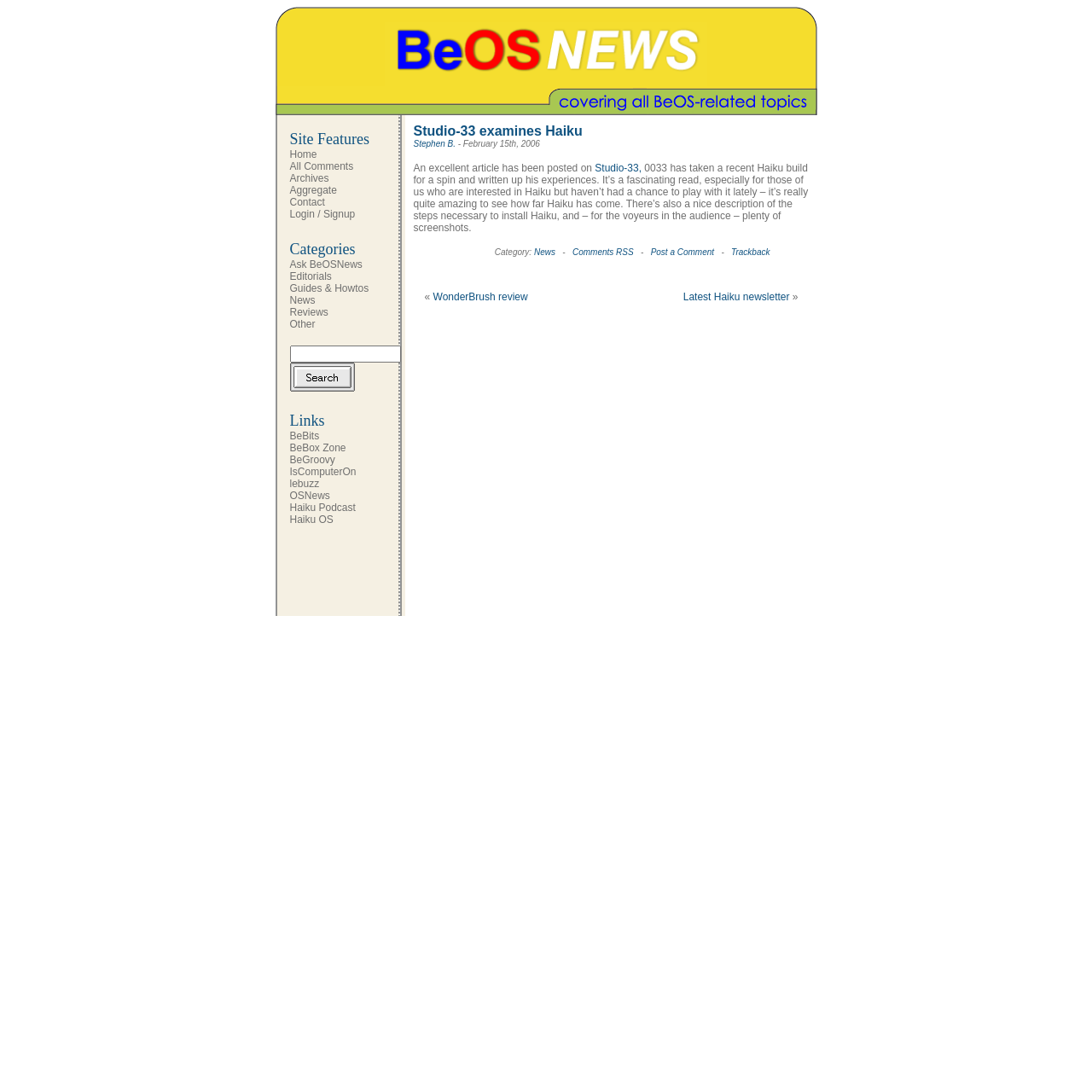Detail the various sections and features present on the webpage.

The webpage is about BeOSNews.com, specifically an article titled "Studio-33 examines Haiku". At the top, there is a logo image and a link to the website's home page. Below that, there is a horizontal navigation menu with various links to different sections of the website, including "Home", "All Comments", "Archives", and more.

On the left side, there is a vertical menu with links to different categories, such as "Ask BeOSNews", "Editorials", "Guides & Howtos", and more. There is also a search box and a "Submit" button.

The main content of the webpage is an article about Studio-33's examination of Haiku. The article is written by Stephen B. and dated February 15th, 2006. The article discusses the author's experience with Haiku and provides a detailed description of the steps necessary to install it. There are also screenshots included.

At the bottom of the article, there are links to related categories, such as "News", and options to post a comment, trackback, or subscribe to the comments RSS feed. There are also links to previous and next articles, titled "WonderBrush review" and "Latest Haiku newsletter", respectively.